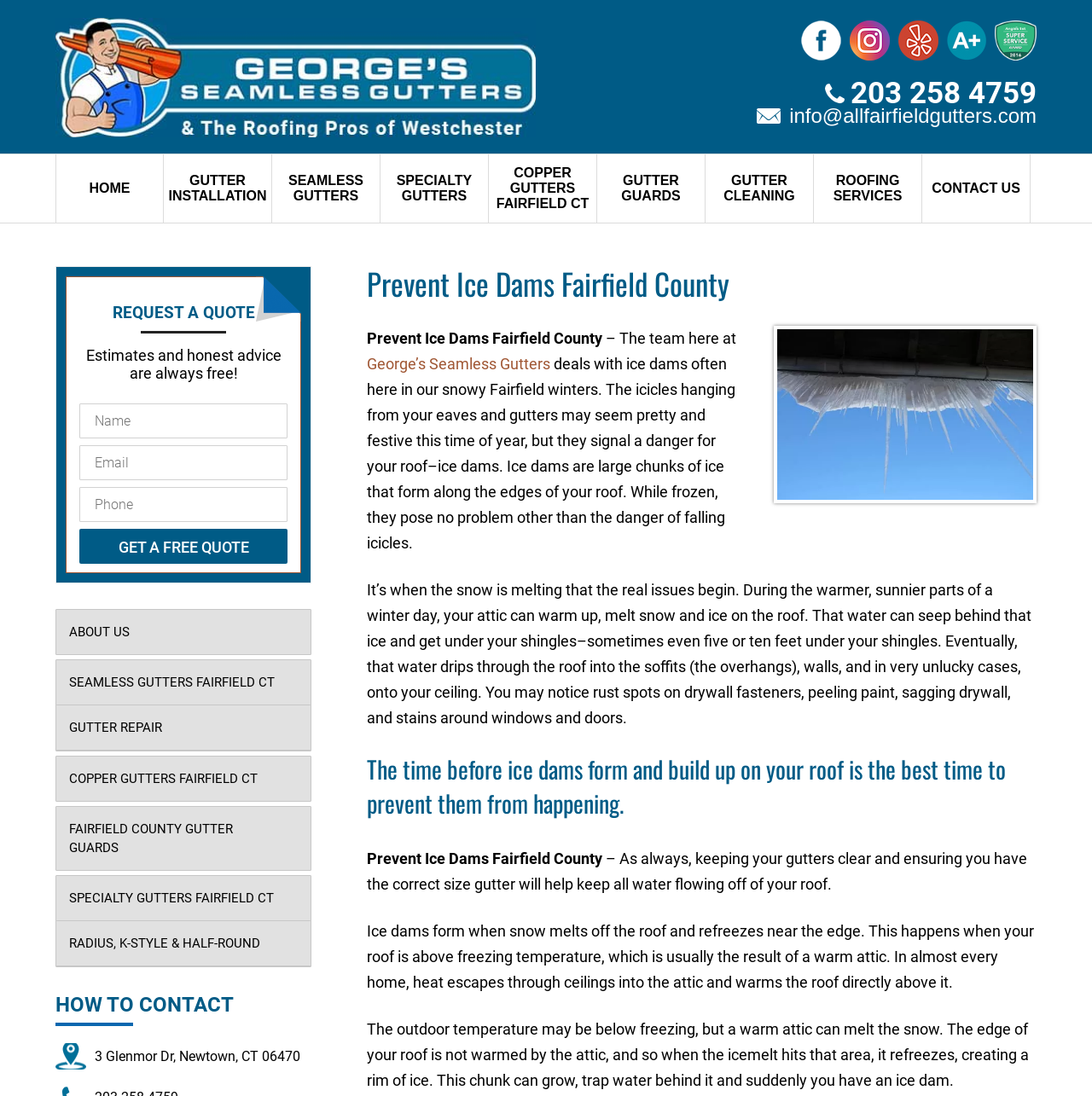Please identify the bounding box coordinates of the element that needs to be clicked to execute the following command: "View the 'CEO Clubs Commitment to Innovation Reaches New Heights at Lunch Meeting Focused on AI' article". Provide the bounding box using four float numbers between 0 and 1, formatted as [left, top, right, bottom].

None